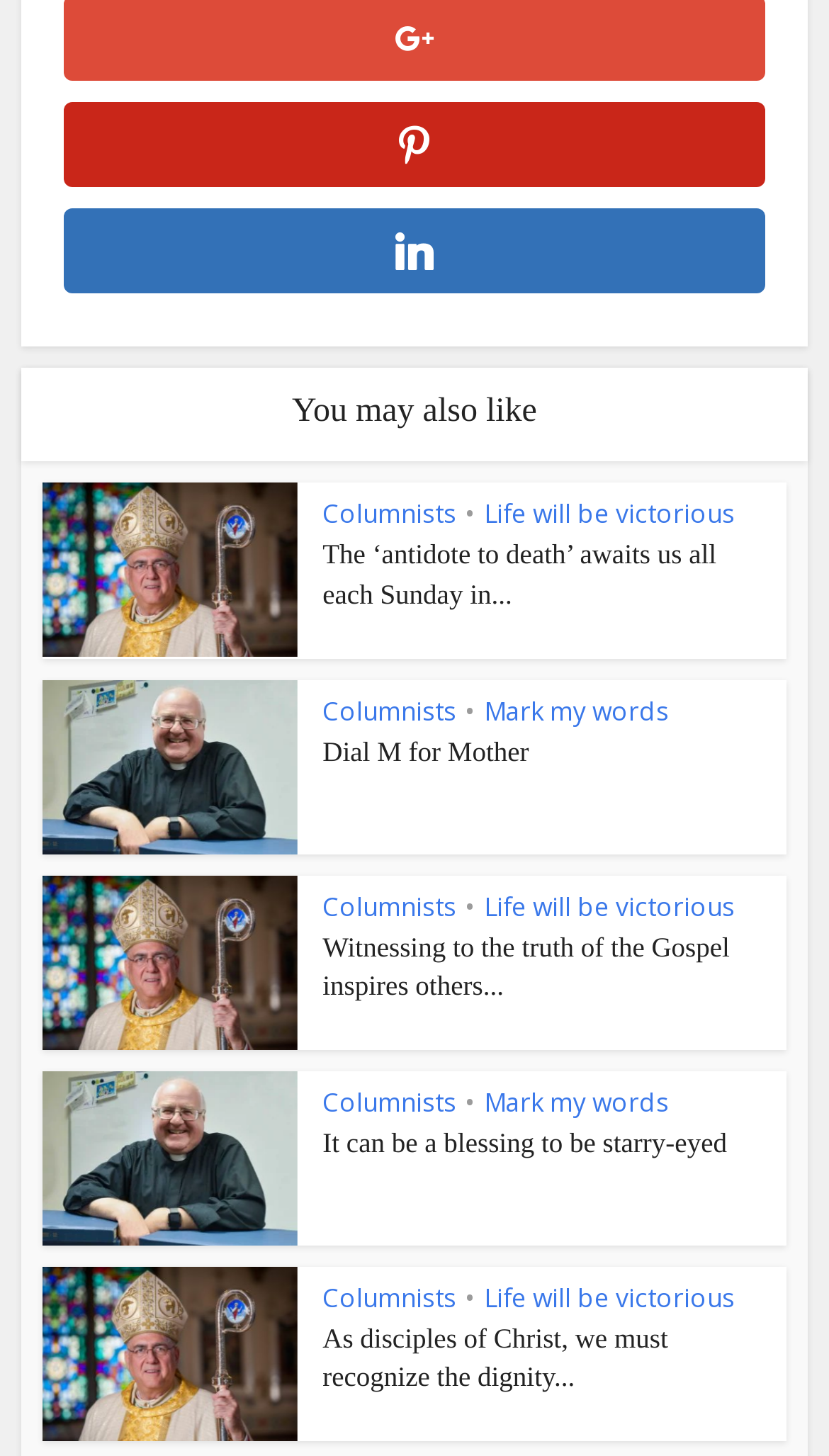Please identify the bounding box coordinates of the element I need to click to follow this instruction: "Check 'Witnessing to the truth of the Gospel inspires others…'".

[0.389, 0.637, 0.924, 0.691]